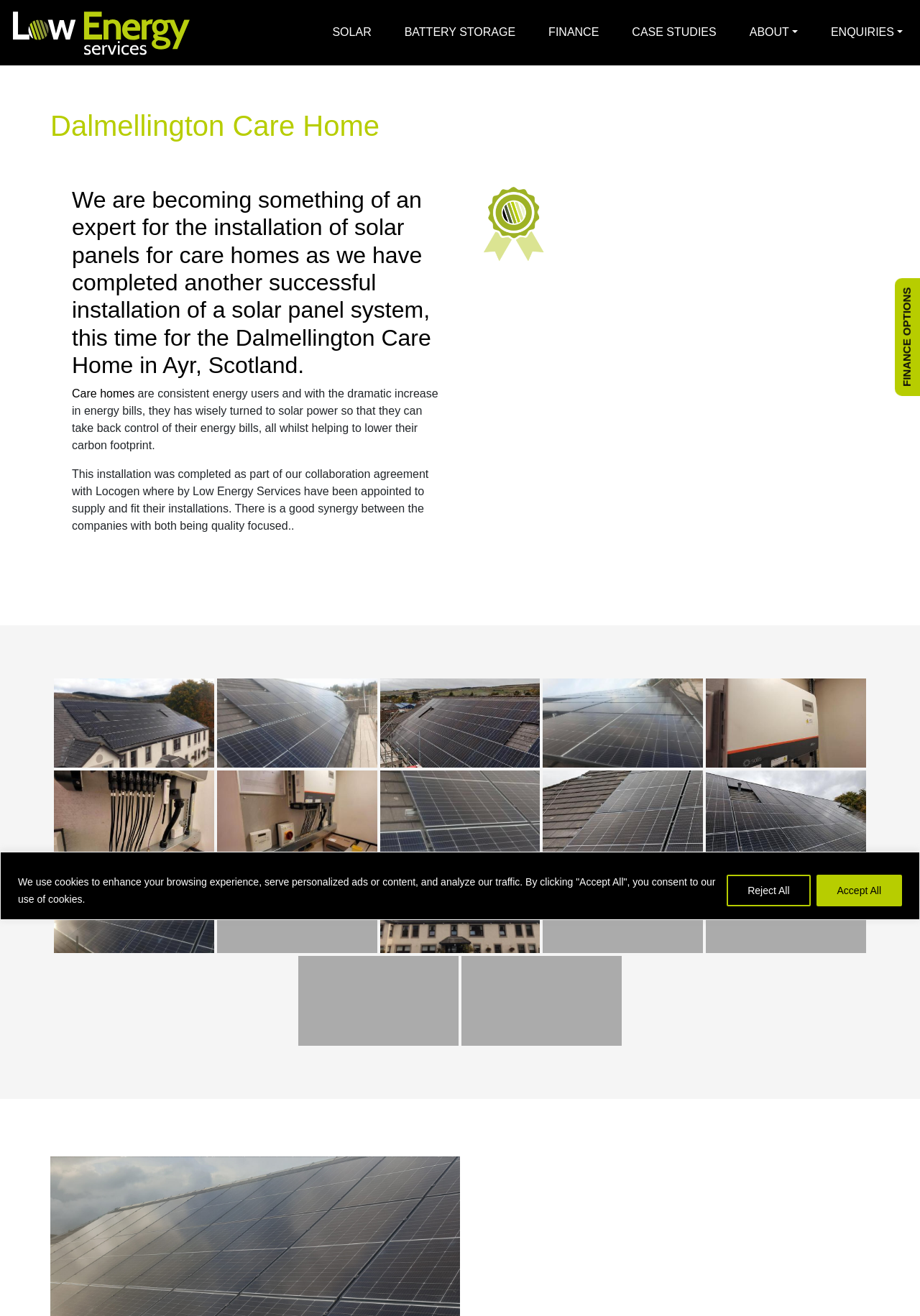Please find the bounding box coordinates of the section that needs to be clicked to achieve this instruction: "Read about Low Energy Services in Scotland".

[0.012, 0.004, 0.208, 0.045]